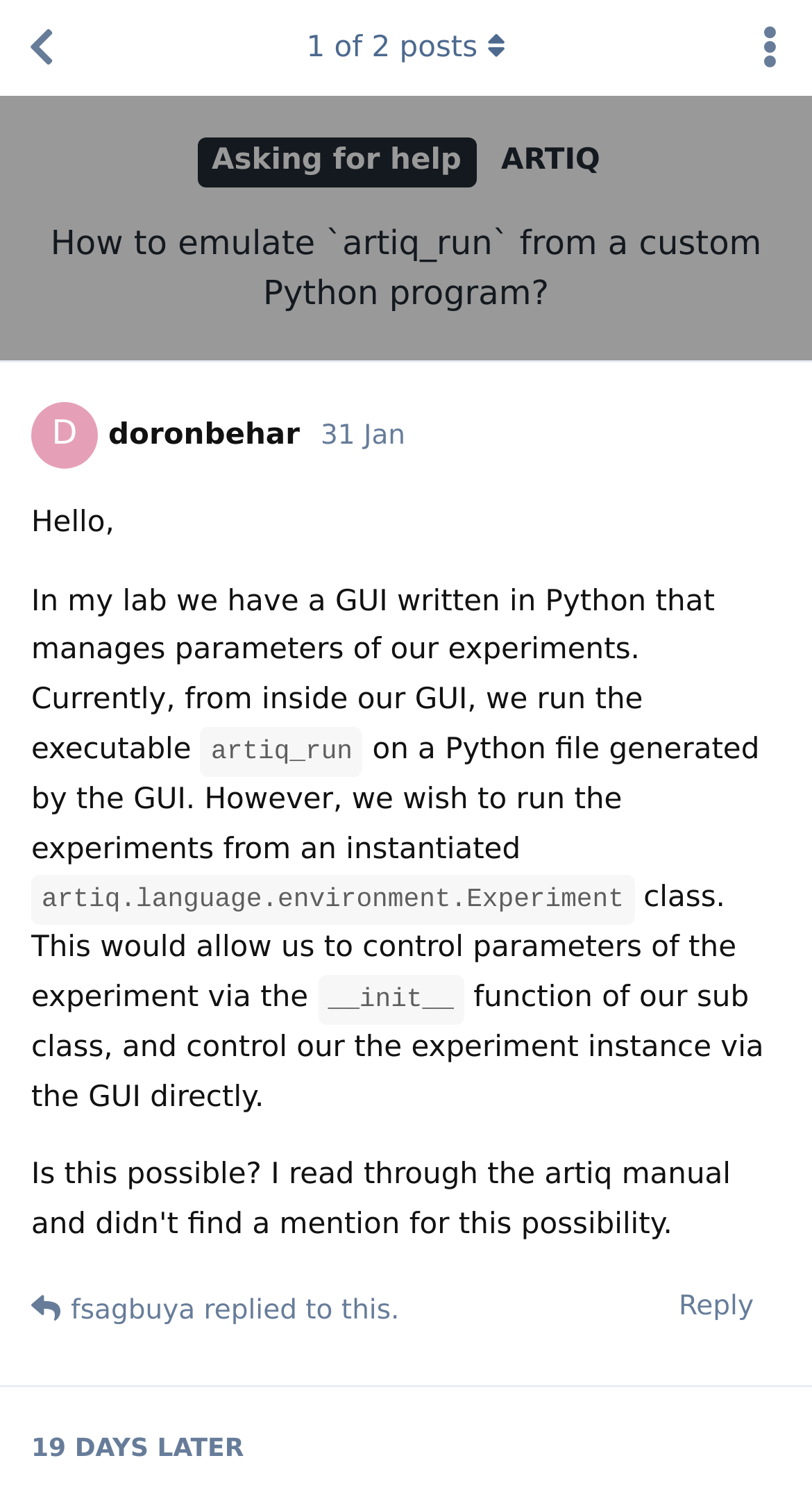Summarize the webpage in an elaborate manner.

This webpage is a forum discussion page from M-Labs Forum. At the top, there is a link "Back to Discussion List" on the left side, and a header section with three links: "Asking for help", "ARTIQ", and the title of the discussion "How to emulate `artiq_run` from a custom Python program?". 

Below the header section, there is a button "Toggle discussion actions dropdown menu" on the right side, and another button "1 of 2 posts" on the left side. 

The main content of the page is a post from a user "D doronbehar" dated "Wednesday, January 31, 2024 5:12 PM". The post starts with a greeting "Hello," and then explains a problem they are facing with running experiments from a GUI written in Python. The user wants to run the experiments from an instantiated class instead of from the GUI. The post includes several code-related terms like "artiq_run", "artiq.language.environment.Experiment", and "__init__". 

At the bottom of the post, there is a button "Reply" on the right side, and a note indicating that another user "fsagbuya" replied to this post. 

Finally, at the very bottom of the page, there are two static texts "19 DAYS" and "LATER", indicating the time elapsed since the post was made.